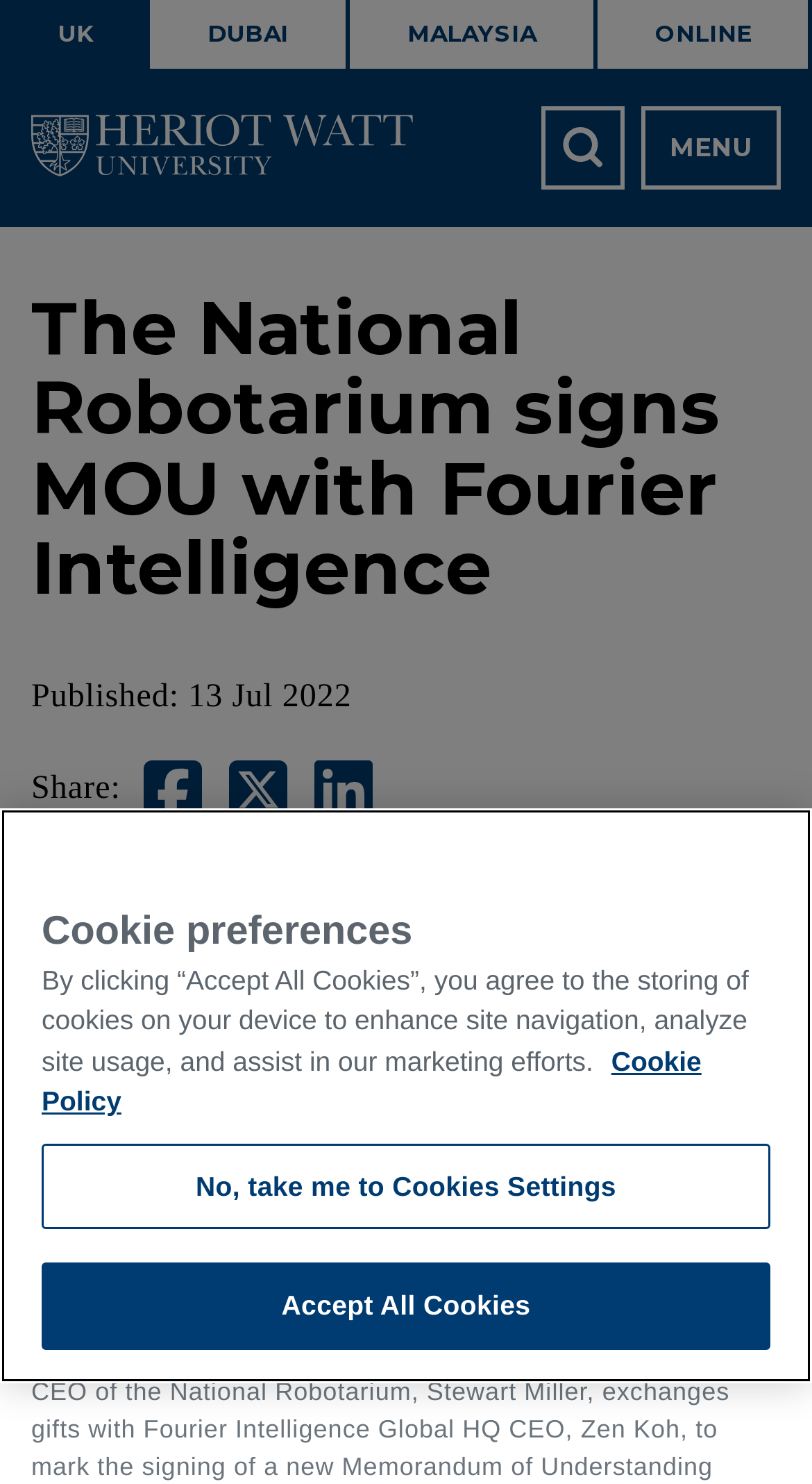What is the topic of the news article on the webpage?
Please answer the question with as much detail as possible using the screenshot.

The answer can be found by looking at the heading element with the text 'The National Robotarium signs MOU with Fourier Intelligence' which is located at the top of the webpage.